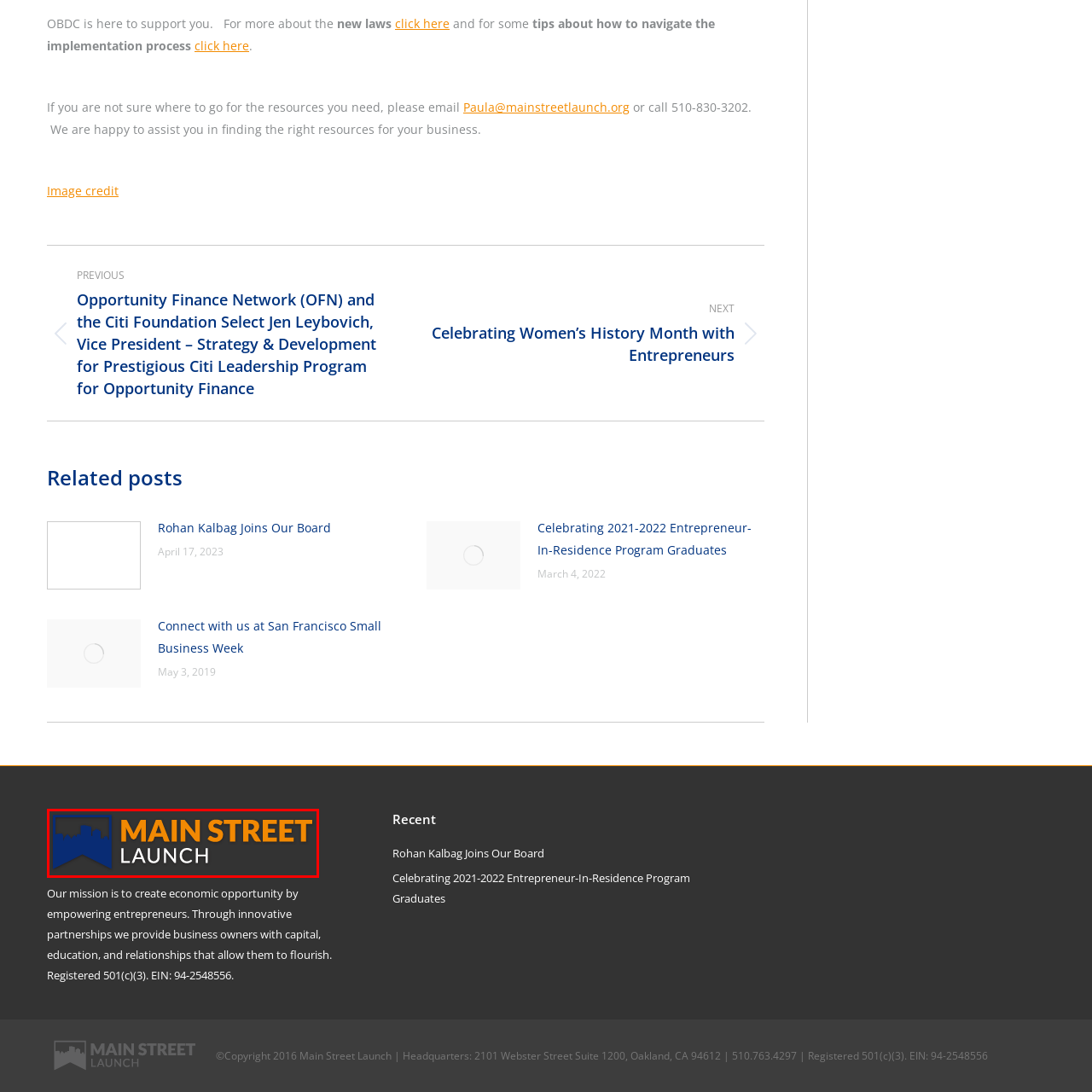Generate a comprehensive caption for the picture highlighted by the red outline.

The image features the logo of Main Street Launch, characterized by a stylized depiction of a city skyline in a dark blue silhouette topped with bold, vibrant orange lettering. The word "MAIN STREET" is prominently displayed in capital letters, reflecting the organization’s focus on urban development and support for local businesses. Below, the word "LAUNCH" appears in a slightly smaller, yet equally impactful font, emphasizing the organization's mission to empower entrepreneurs and promote economic growth within communities. The overall design combines a modern aesthetic with a commitment to fostering innovation and opportunity for small business owners.